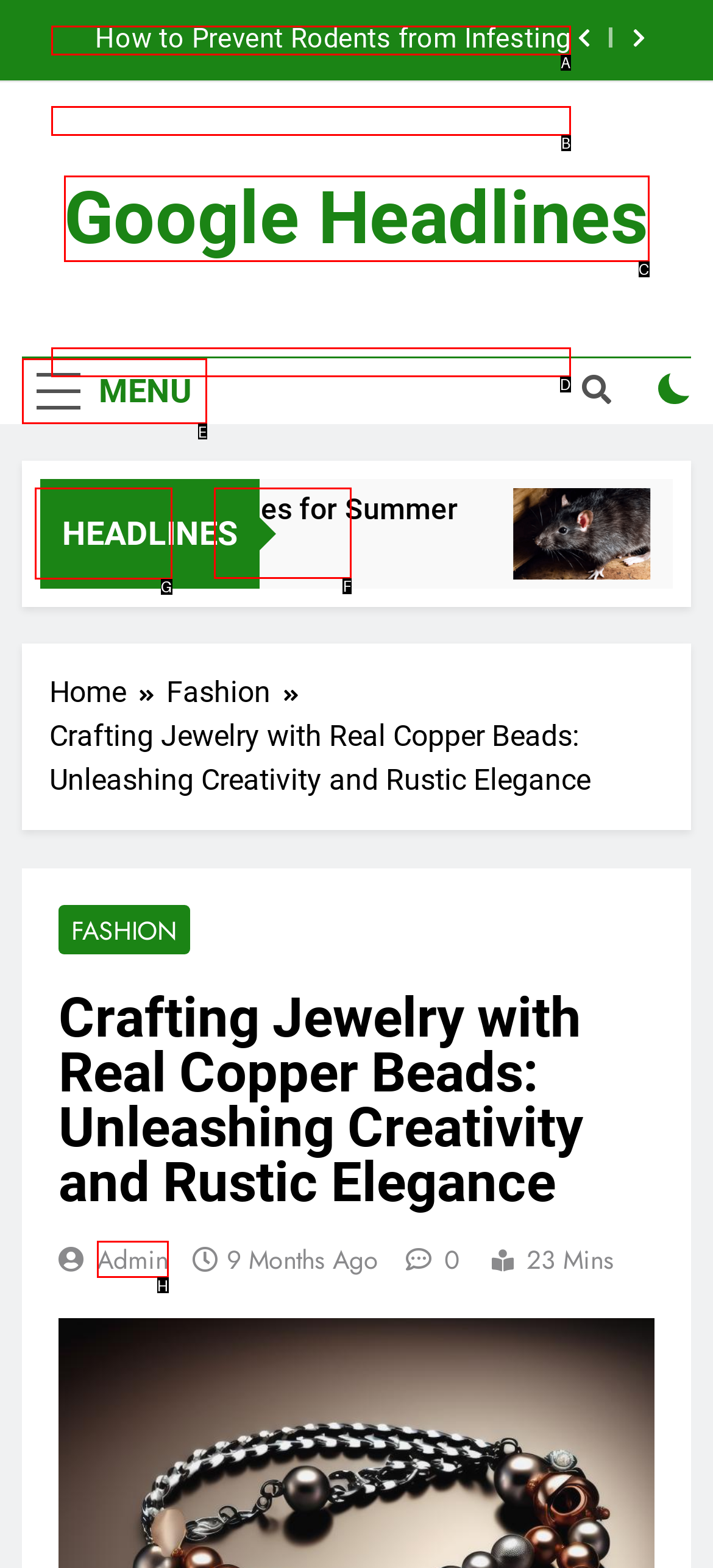Identify the HTML element I need to click to complete this task: Read the article about preventing rodents from infesting your home Provide the option's letter from the available choices.

F